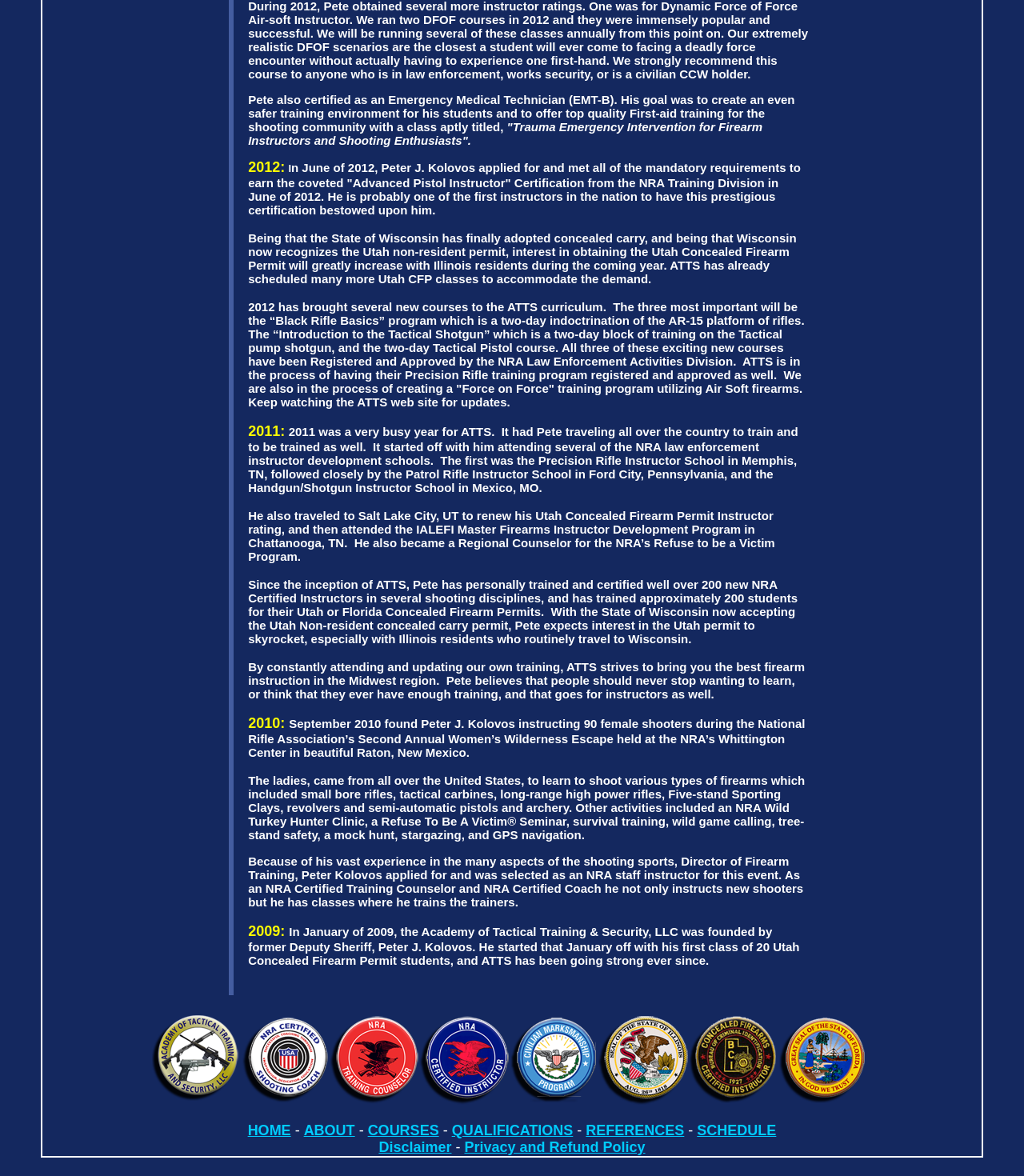Please predict the bounding box coordinates of the element's region where a click is necessary to complete the following instruction: "Click the HOME link". The coordinates should be represented by four float numbers between 0 and 1, i.e., [left, top, right, bottom].

[0.242, 0.954, 0.284, 0.968]